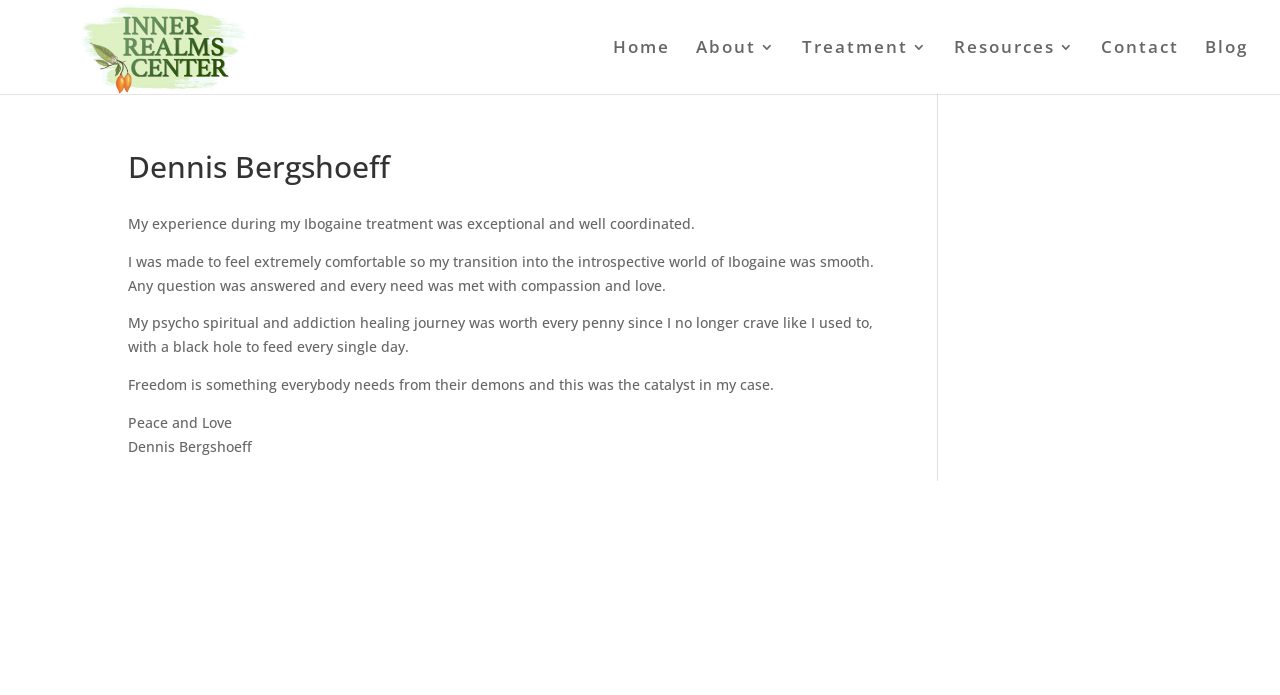Provide a short, one-word or phrase answer to the question below:
What is the name of the center mentioned on the webpage?

Inner Realms Center